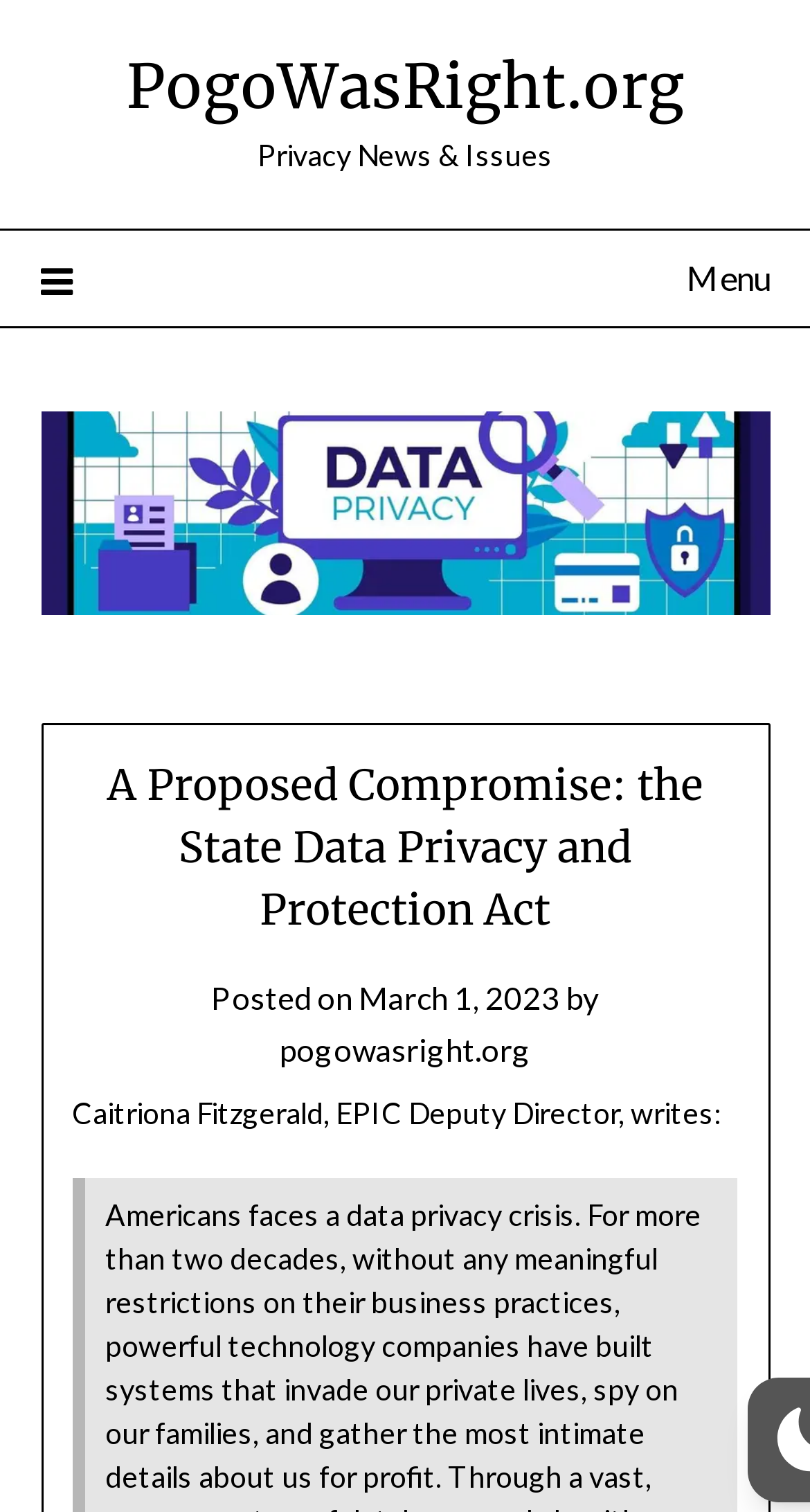Locate and provide the bounding box coordinates for the HTML element that matches this description: "March 1, 2023".

[0.442, 0.648, 0.691, 0.672]